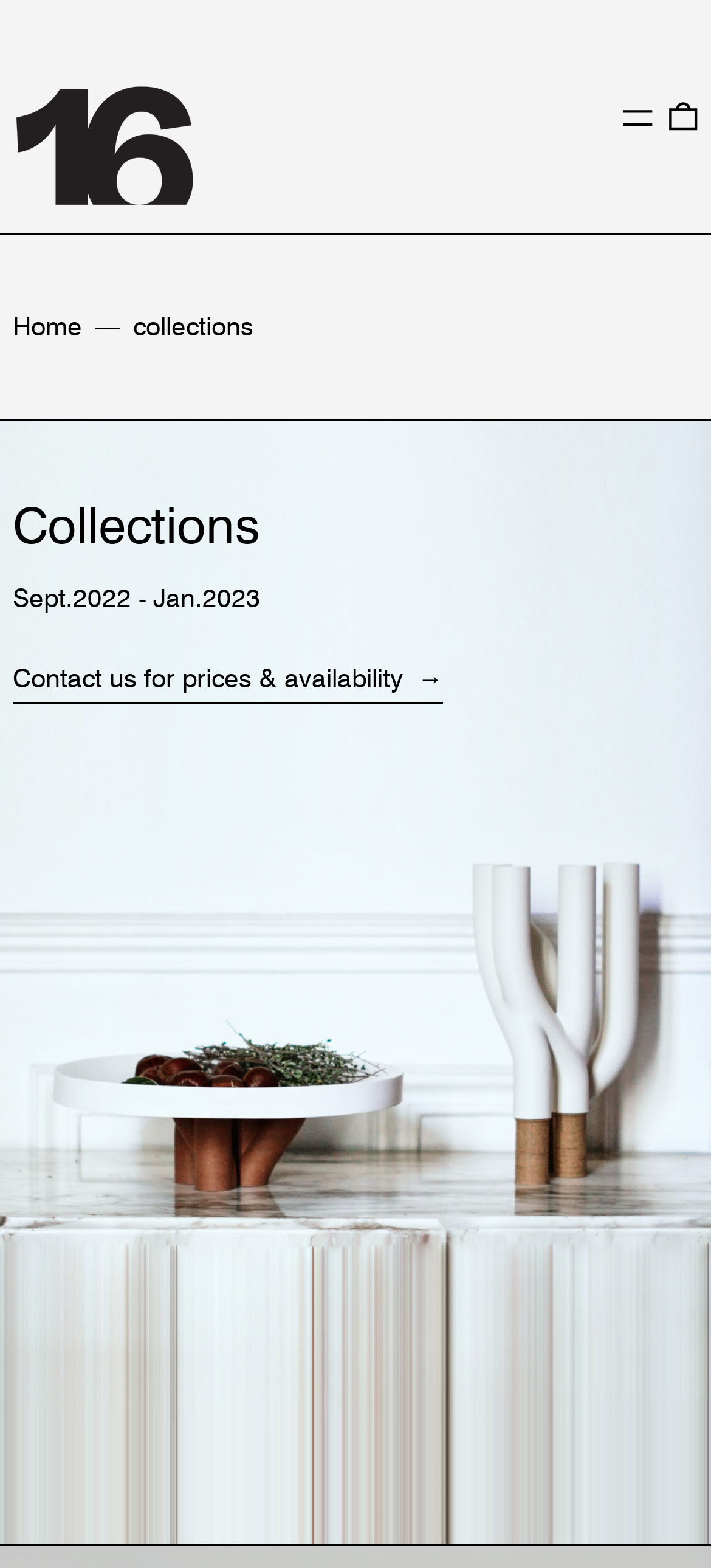Ascertain the bounding box coordinates for the UI element detailed here: "Toronto map". The coordinates should be provided as [left, top, right, bottom] with each value being a float between 0 and 1.

None